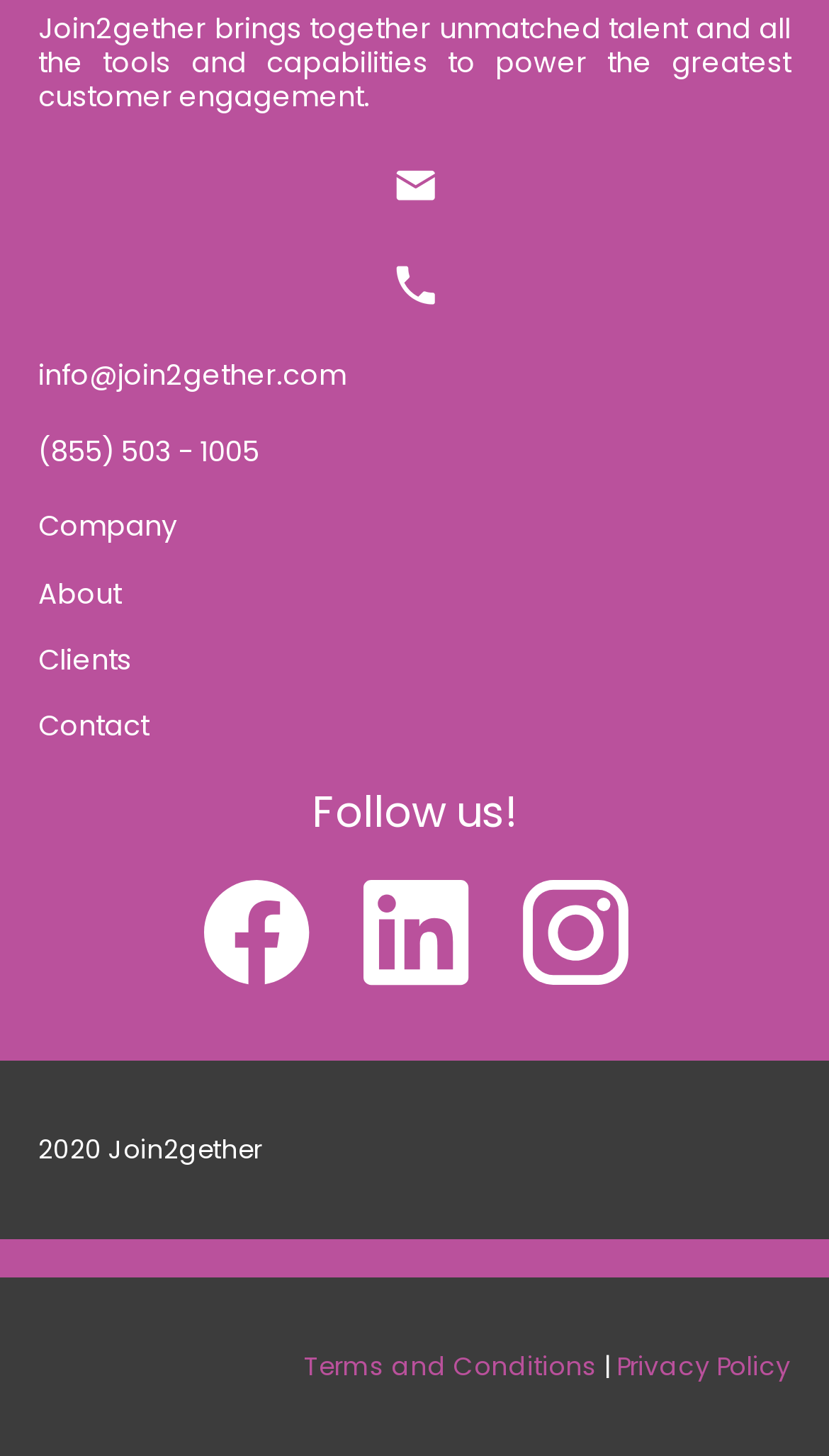How many main sections are there in the top navigation?
Please use the visual content to give a single word or phrase answer.

5